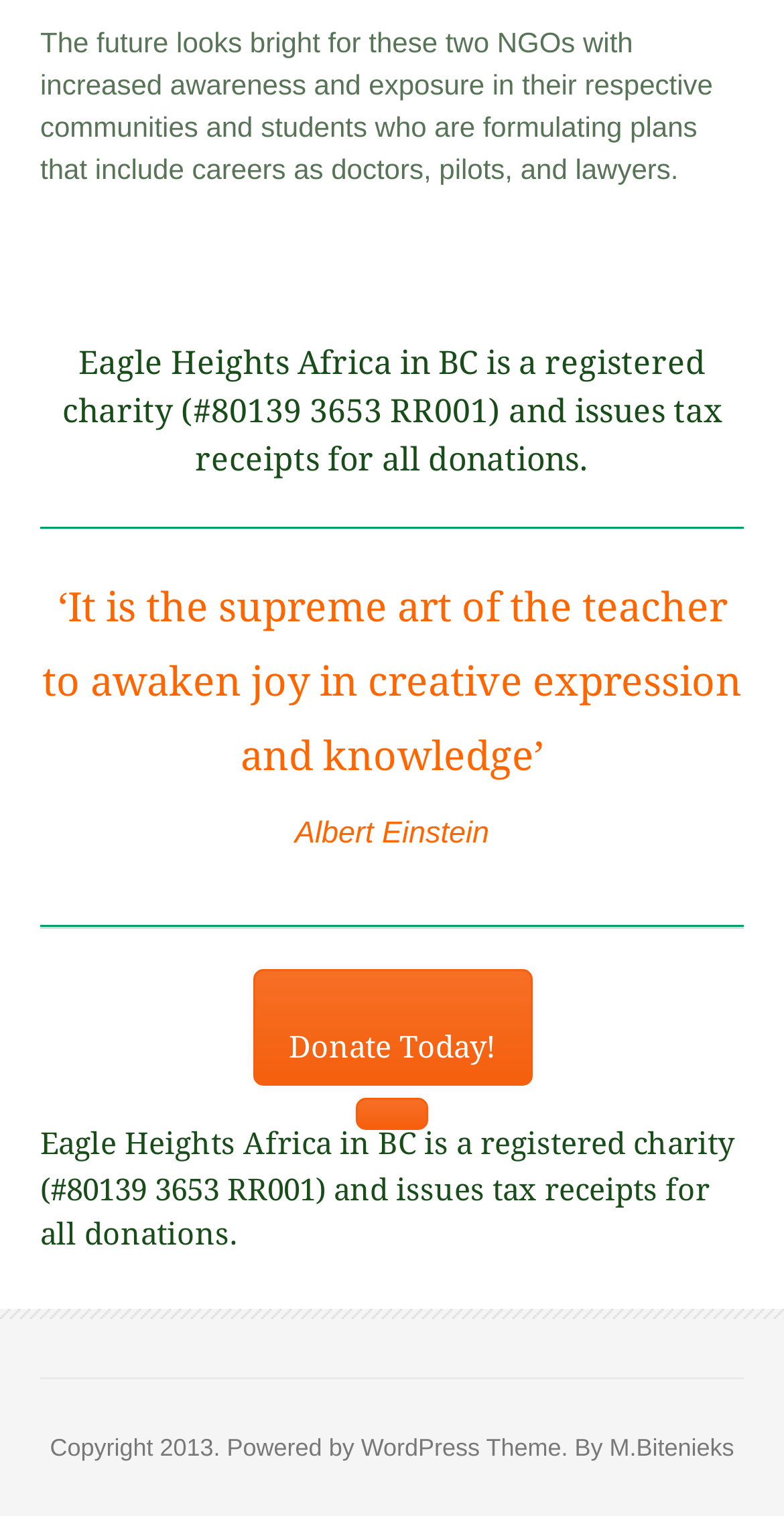Given the webpage screenshot and the description, determine the bounding box coordinates (top-left x, top-left y, bottom-right x, bottom-right y) that define the location of the UI element matching this description: Filarete Soft Incubation

None